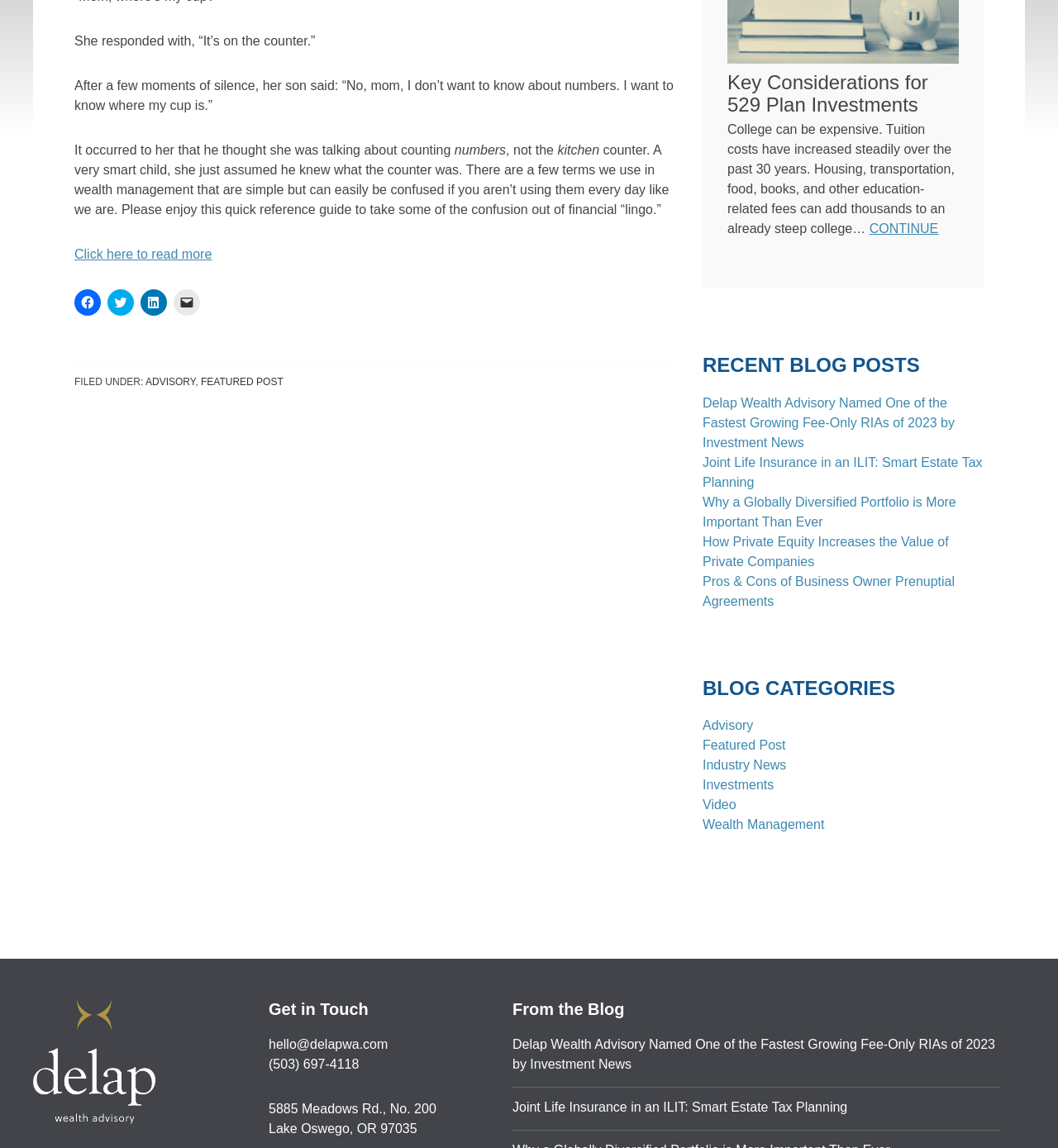Using the webpage screenshot and the element description Click here to read more, determine the bounding box coordinates. Specify the coordinates in the format (top-left x, top-left y, bottom-right x, bottom-right y) with values ranging from 0 to 1.

[0.07, 0.215, 0.2, 0.228]